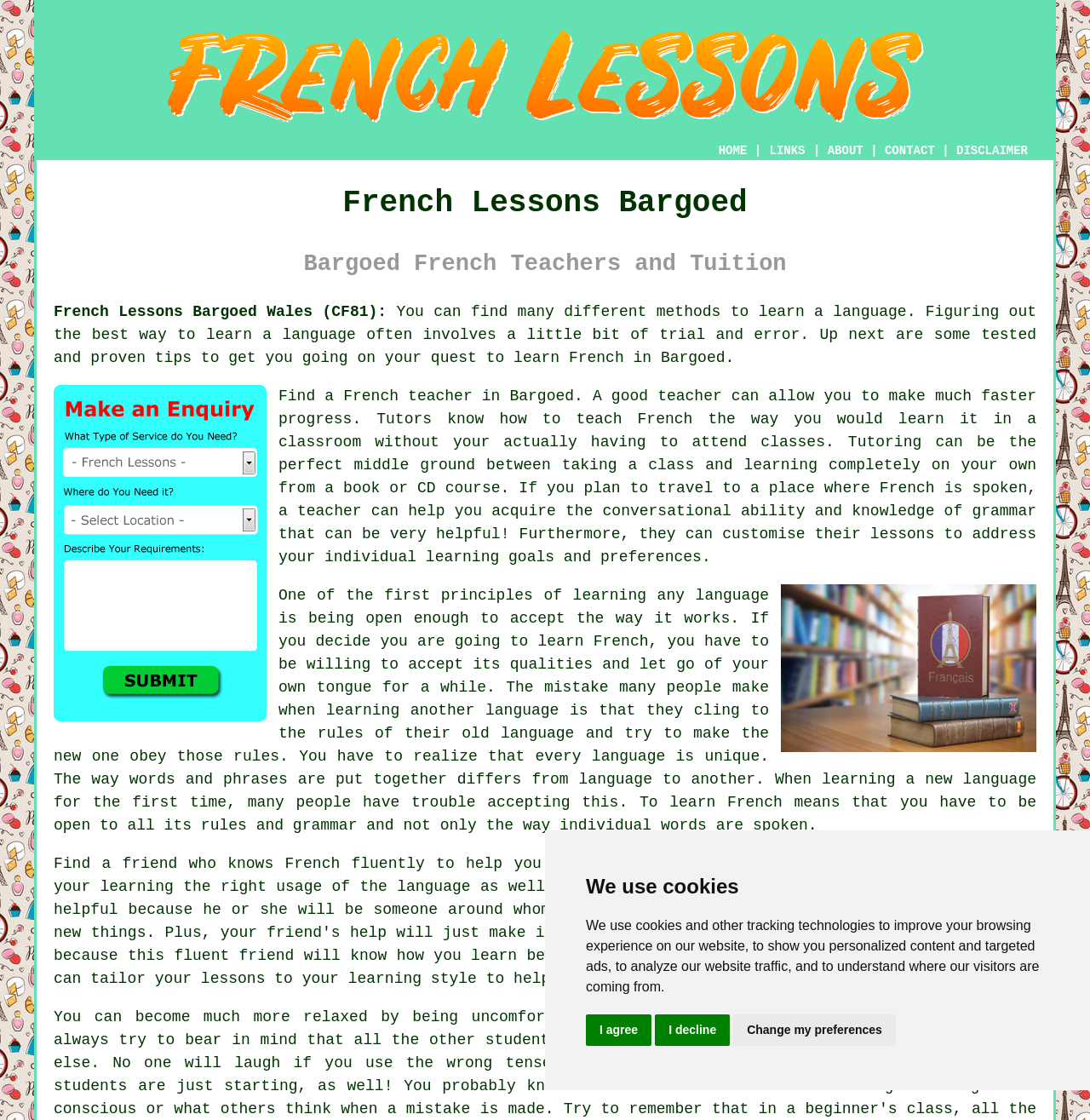Pinpoint the bounding box coordinates of the area that must be clicked to complete this instruction: "Click the DISCLAIMER link".

[0.877, 0.129, 0.943, 0.141]